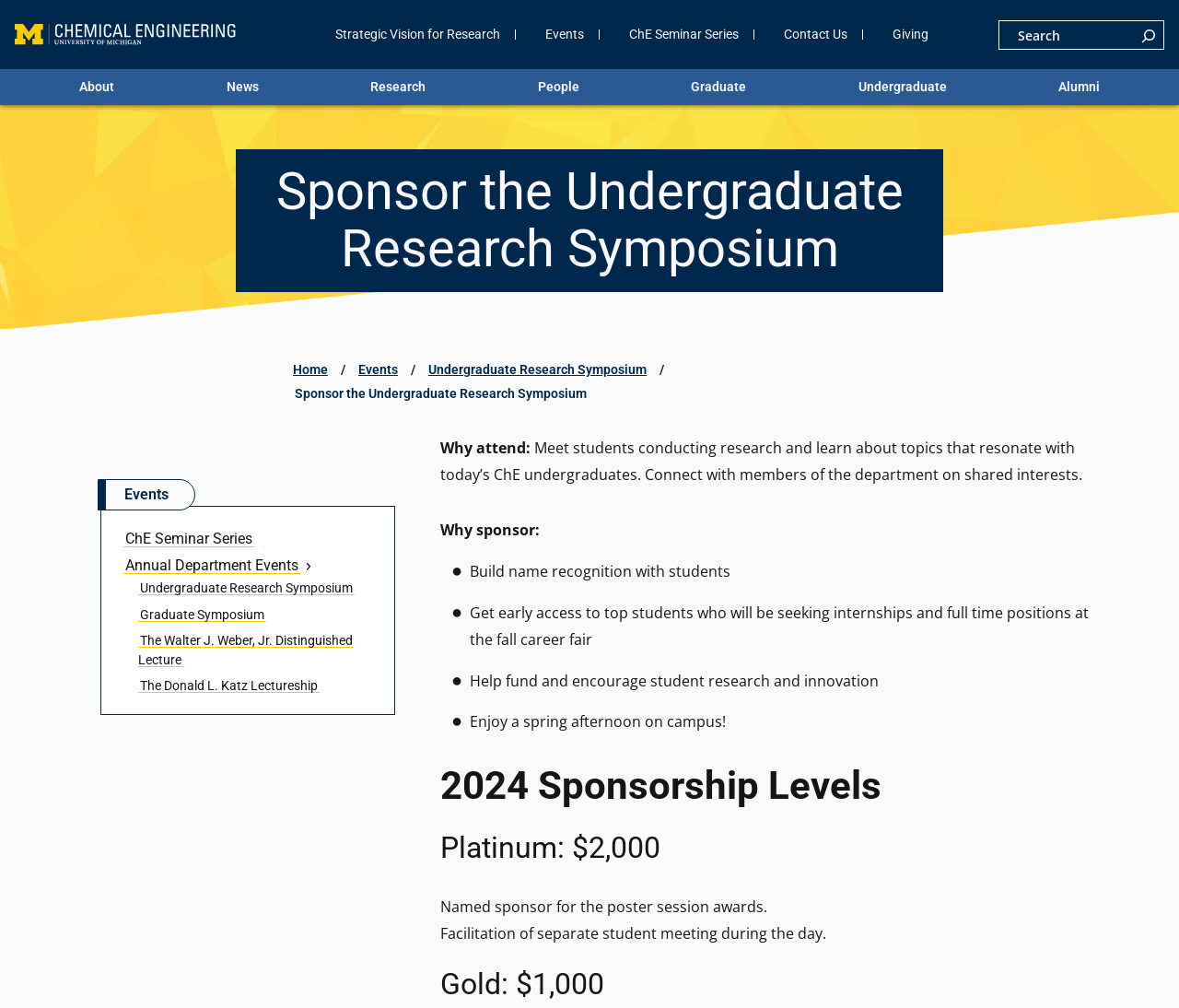Provide a one-word or short-phrase answer to the question:
What is the name of the department?

Chemical Engineering